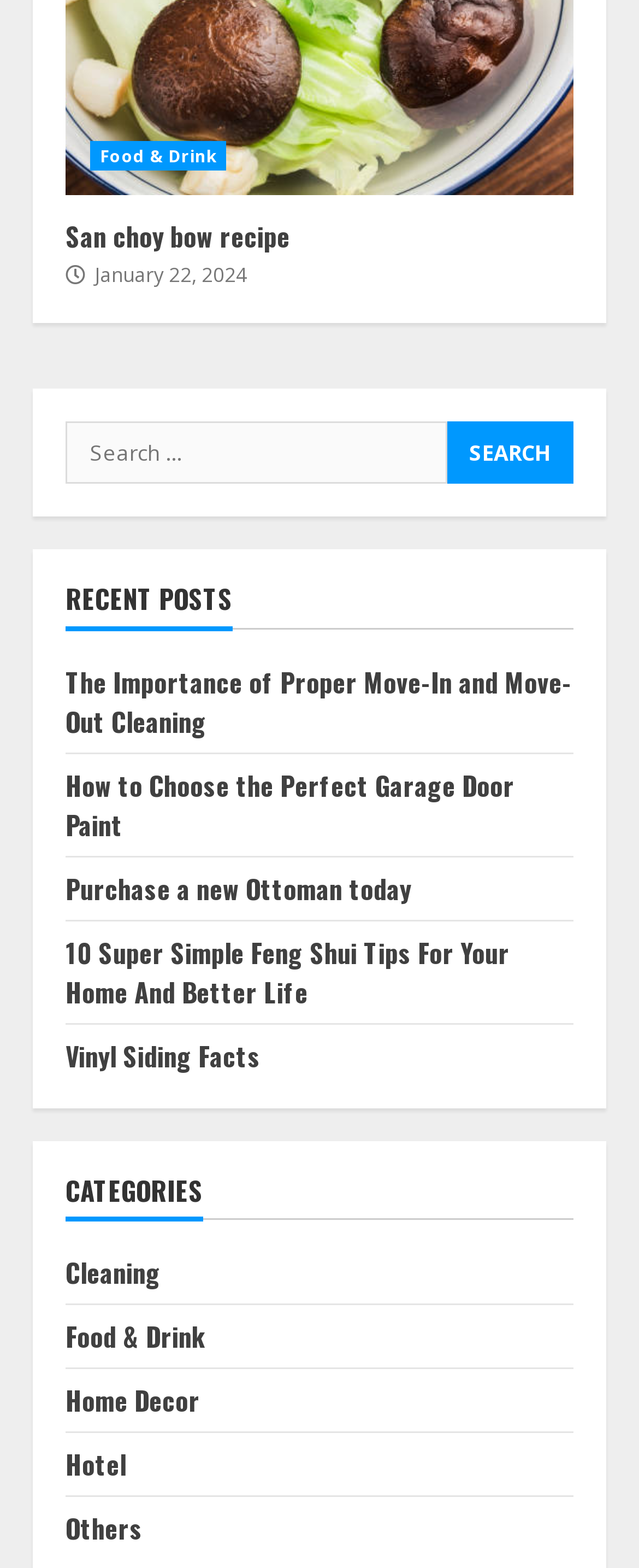Highlight the bounding box coordinates of the element you need to click to perform the following instruction: "Explore Food & Drink category."

[0.103, 0.839, 0.321, 0.865]